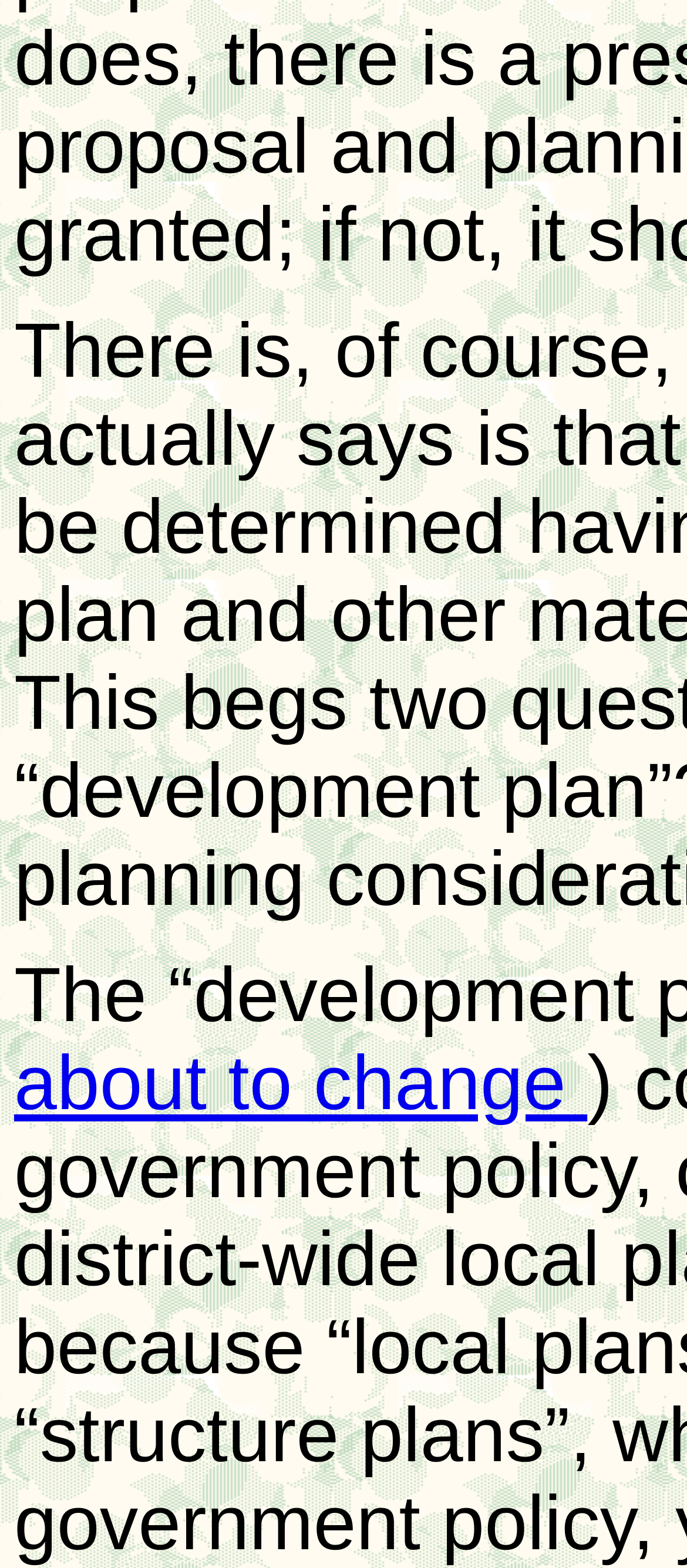Using the format (top-left x, top-left y, bottom-right x, bottom-right y), provide the bounding box coordinates for the described UI element. All values should be floating point numbers between 0 and 1: about to change

[0.021, 0.664, 0.855, 0.719]